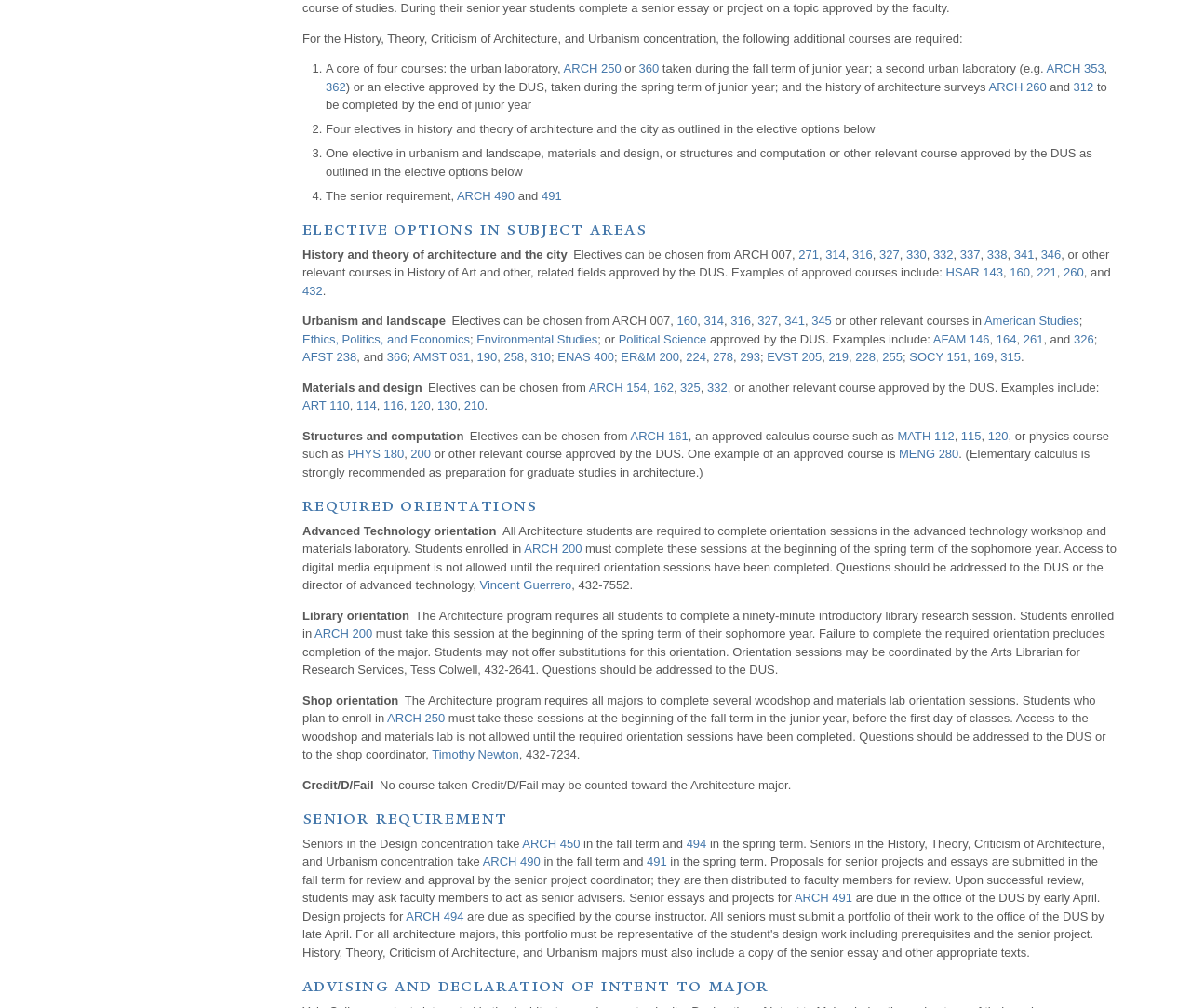Identify and provide the bounding box coordinates of the UI element described: "ARCH 490". The coordinates should be formatted as [left, top, right, bottom], with each number being a float between 0 and 1.

[0.405, 0.848, 0.454, 0.862]